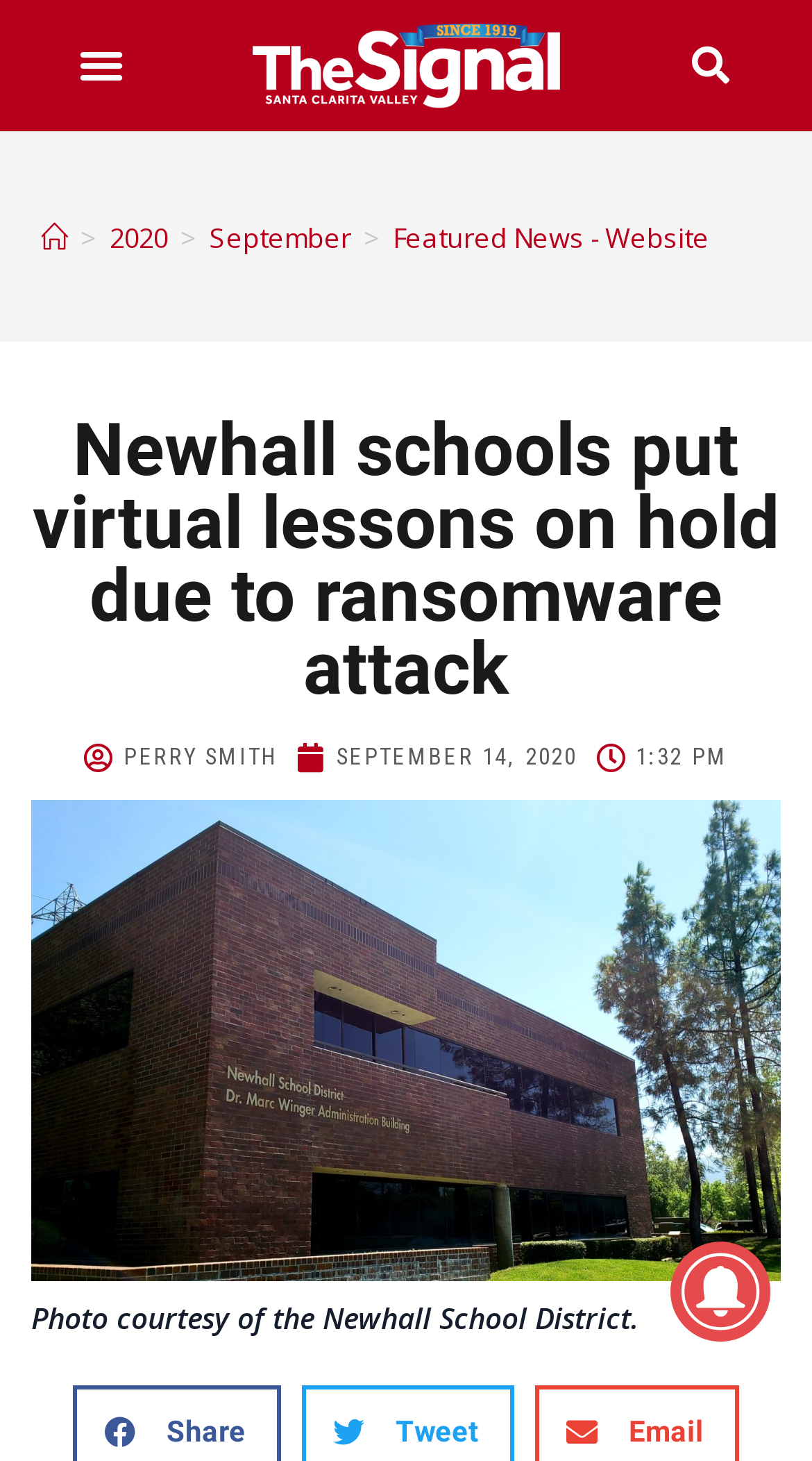Given the description of the UI element: "Menu", predict the bounding box coordinates in the form of [left, top, right, bottom], with each value being a float between 0 and 1.

[0.083, 0.021, 0.167, 0.068]